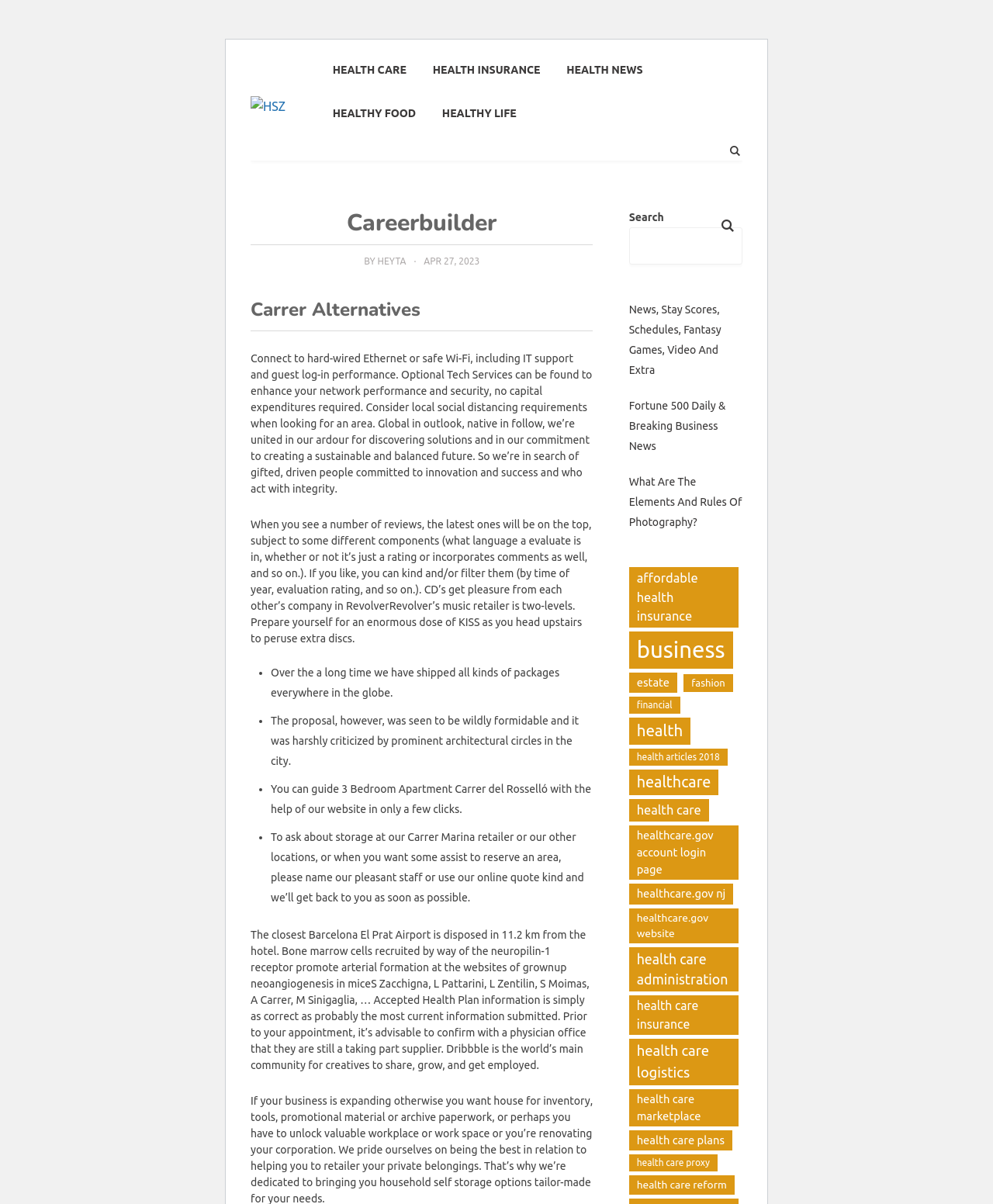Kindly determine the bounding box coordinates of the area that needs to be clicked to fulfill this instruction: "Go to 'HEALTH CARE' page".

[0.335, 0.043, 0.409, 0.073]